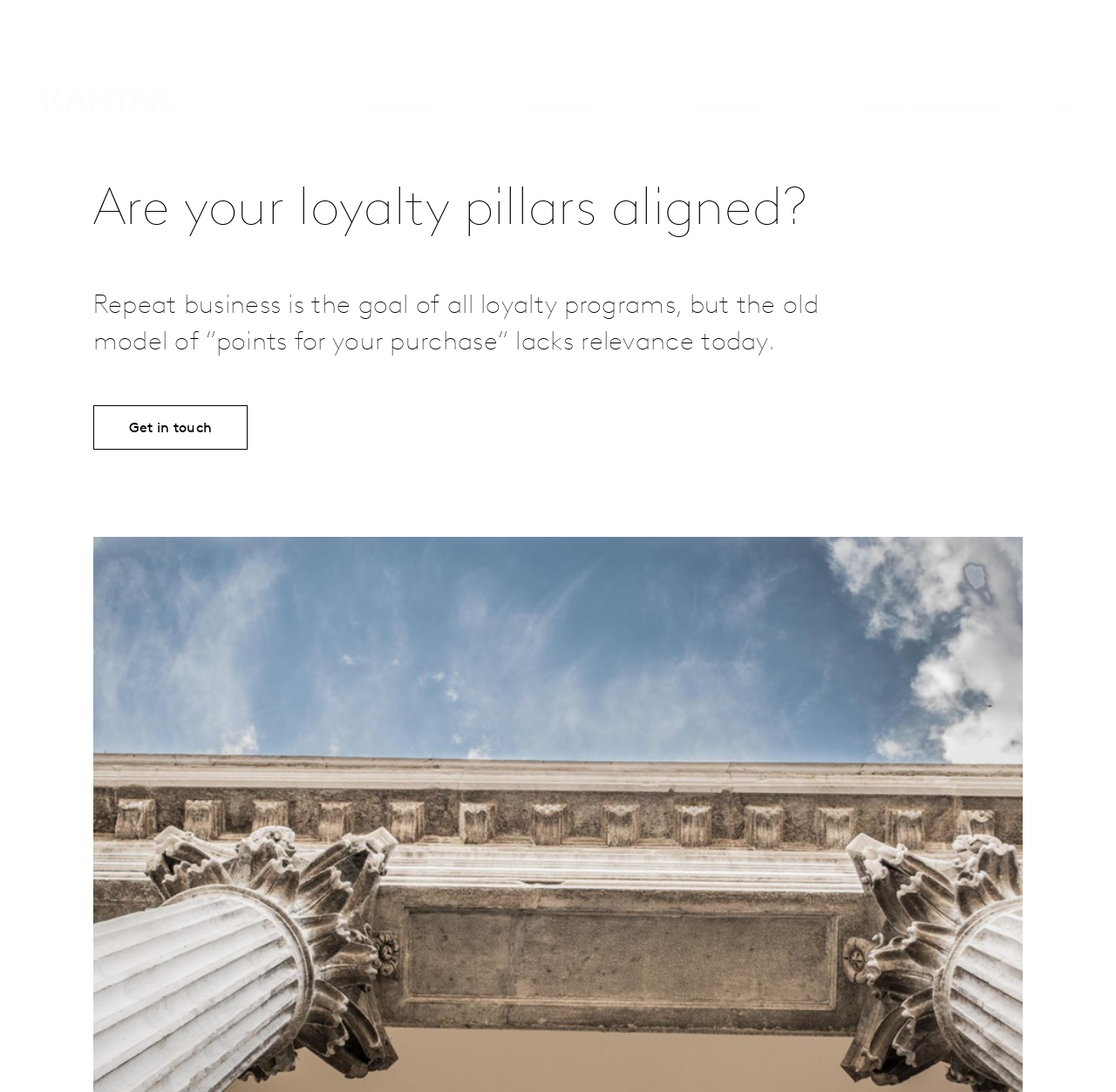What is the text on the button?
Using the information from the image, give a concise answer in one word or a short phrase.

Search